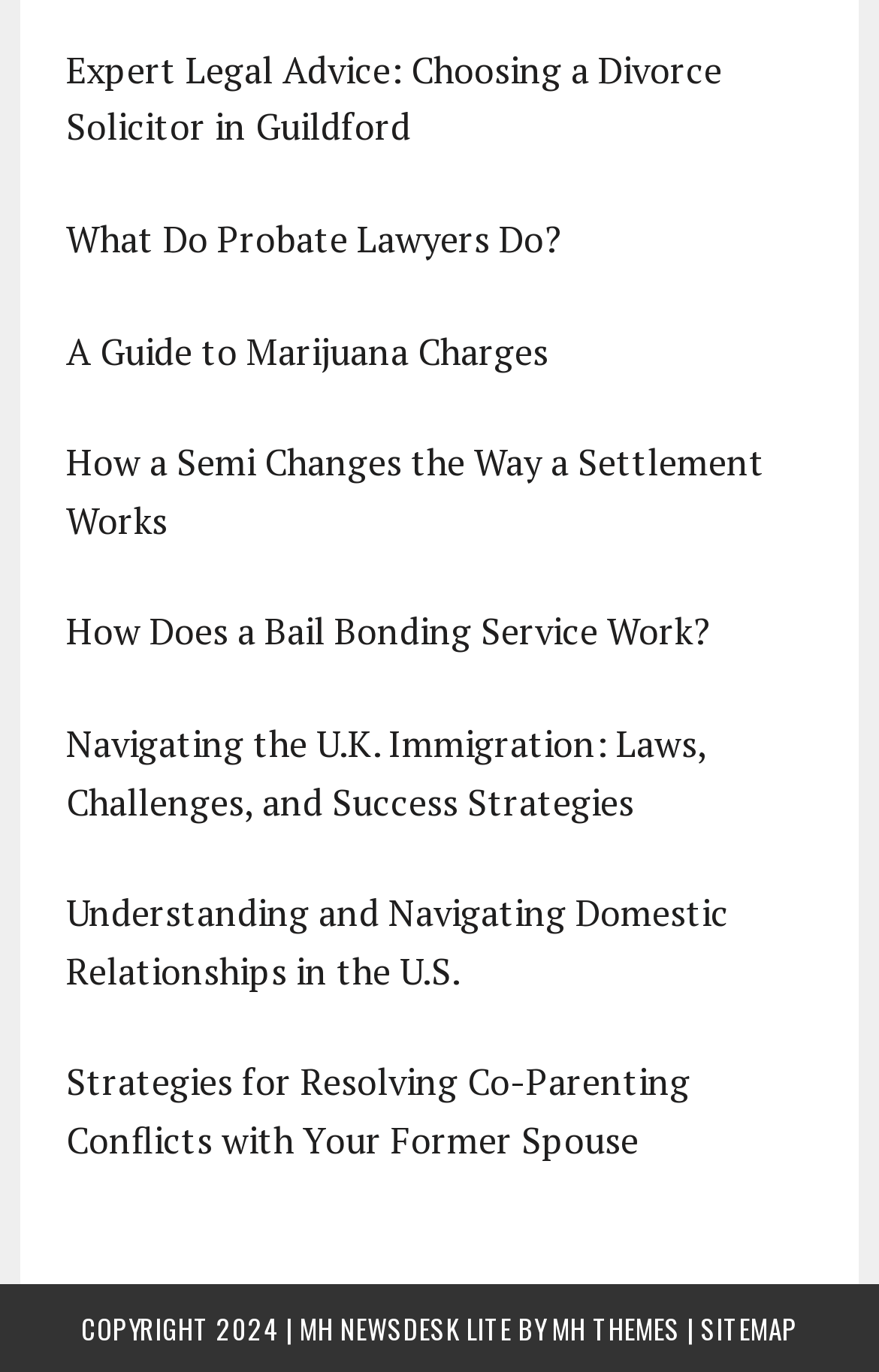Indicate the bounding box coordinates of the element that needs to be clicked to satisfy the following instruction: "Learn about what probate lawyers do". The coordinates should be four float numbers between 0 and 1, i.e., [left, top, right, bottom].

[0.075, 0.156, 0.637, 0.192]